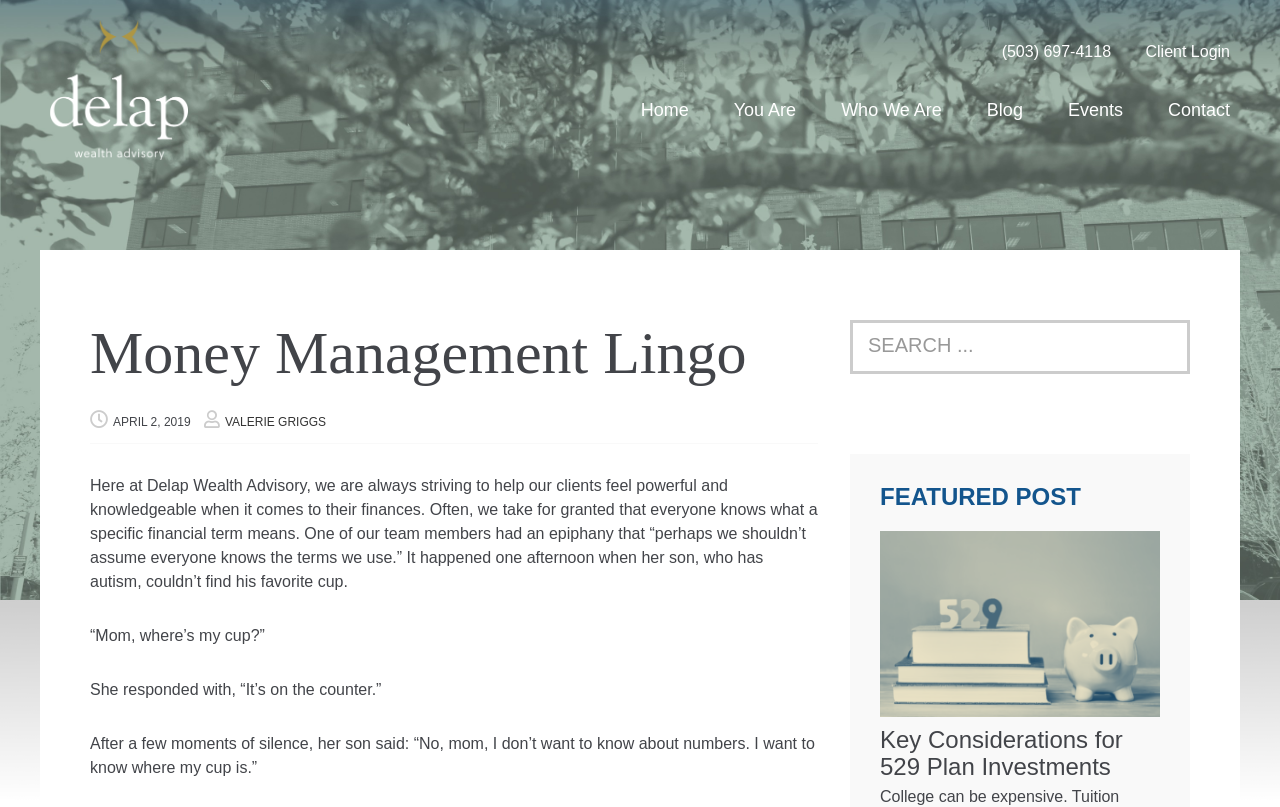Please extract the primary headline from the webpage.

Money Management Lingo